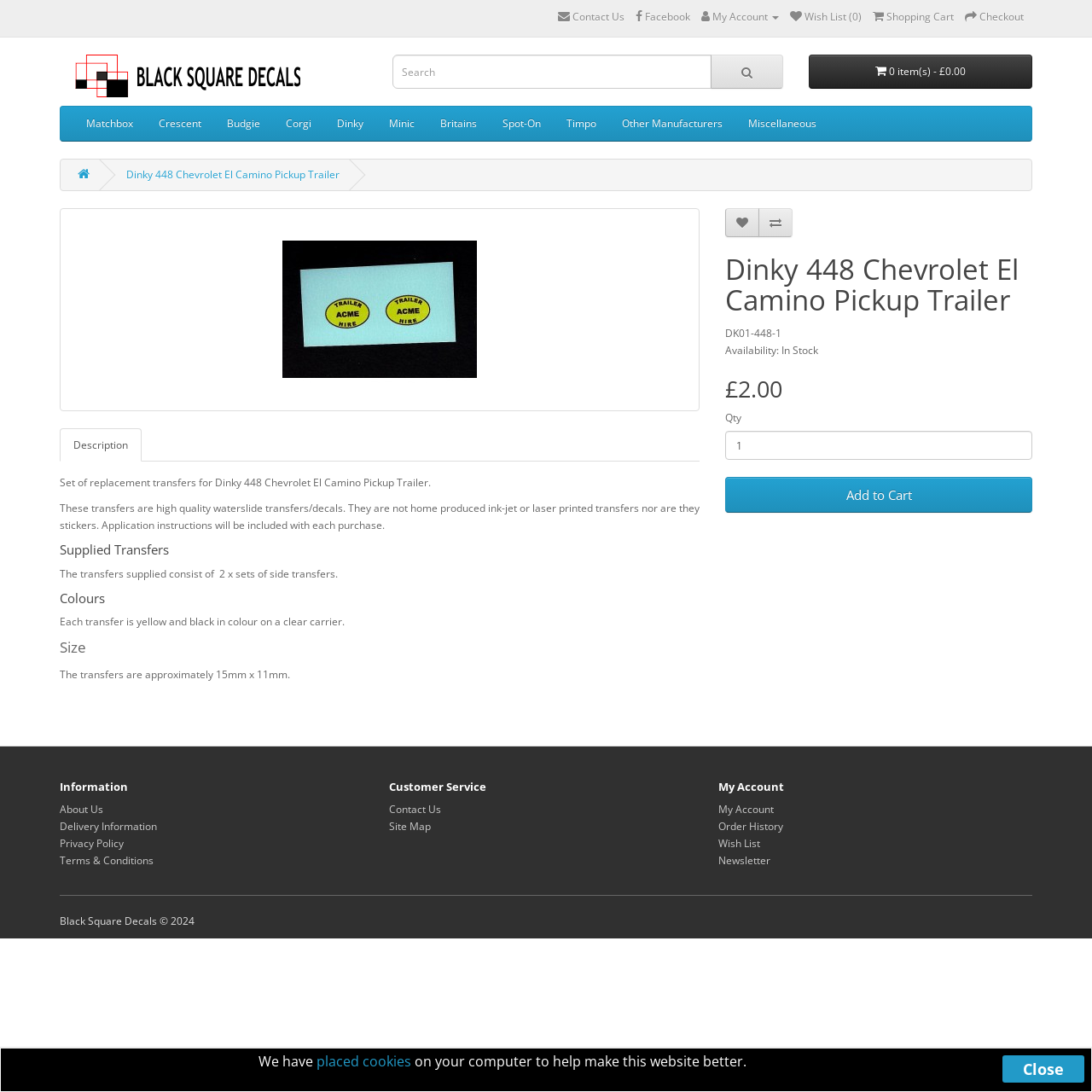Answer this question using a single word or a brief phrase:
How many sets of side transfers are supplied?

2